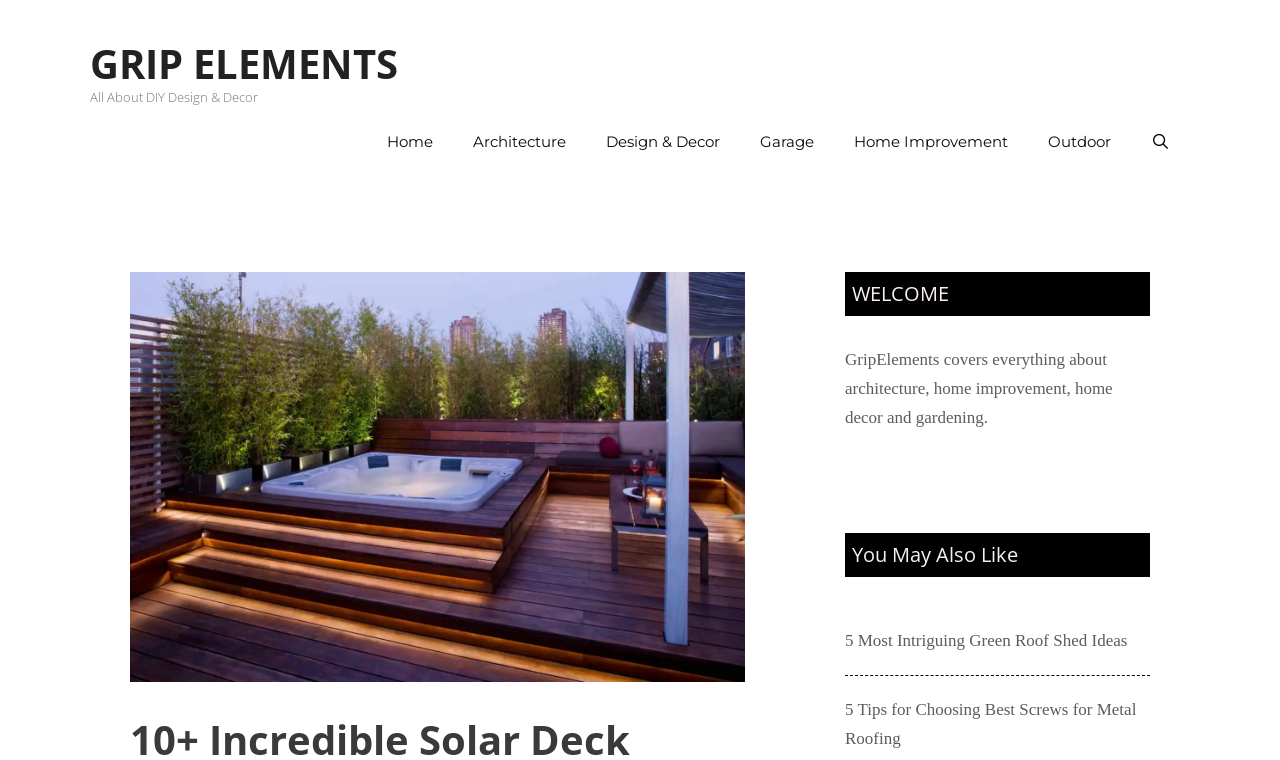Please identify the bounding box coordinates of the region to click in order to complete the task: "explore the Design & Decor section". The coordinates must be four float numbers between 0 and 1, specified as [left, top, right, bottom].

[0.458, 0.147, 0.578, 0.226]